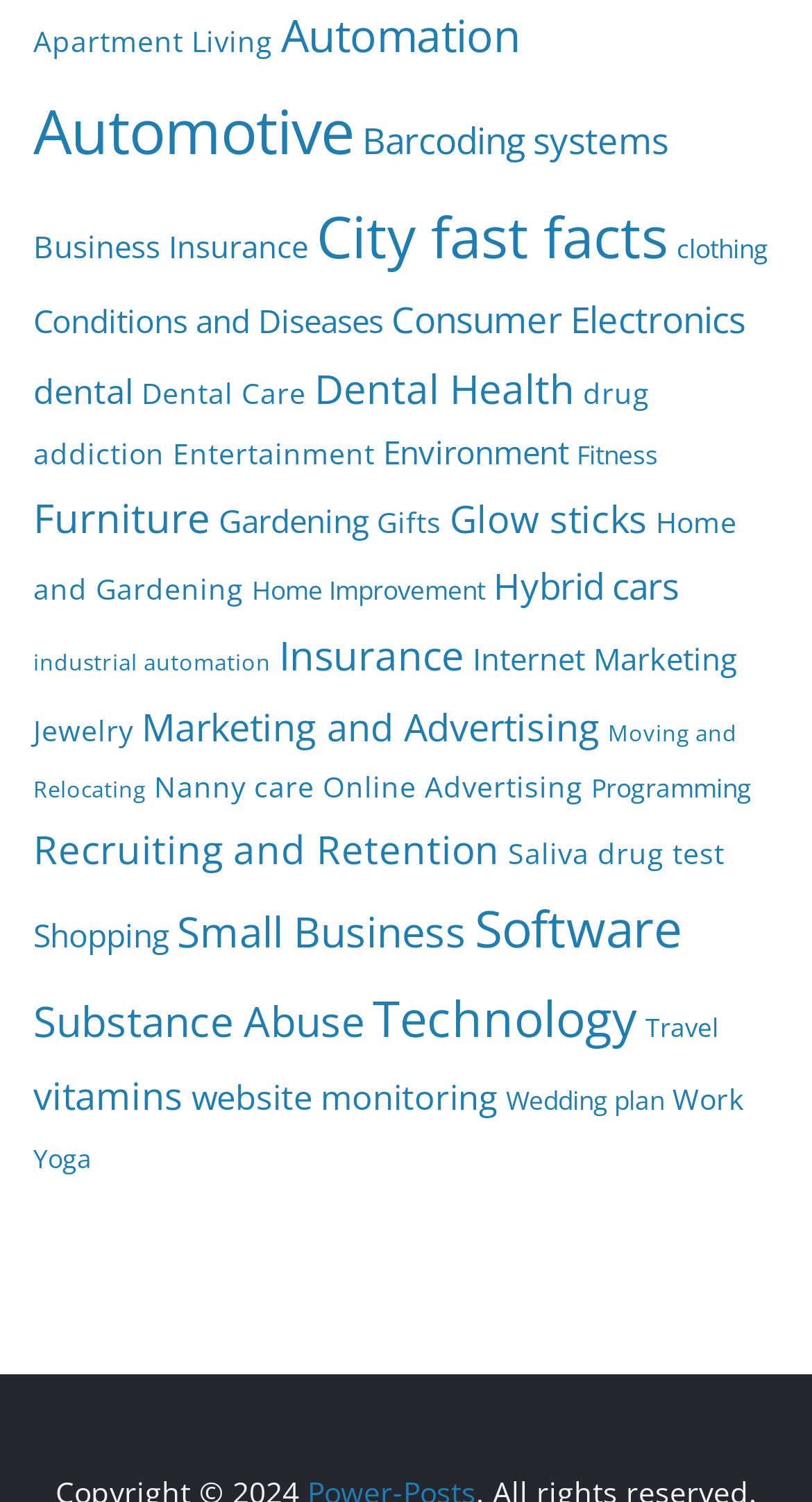Are there any categories related to business?
Give a comprehensive and detailed explanation for the question.

I searched the list of categories and found several related to business, such as 'Business Insurance', 'Marketing and Advertising', and 'Small Business'.